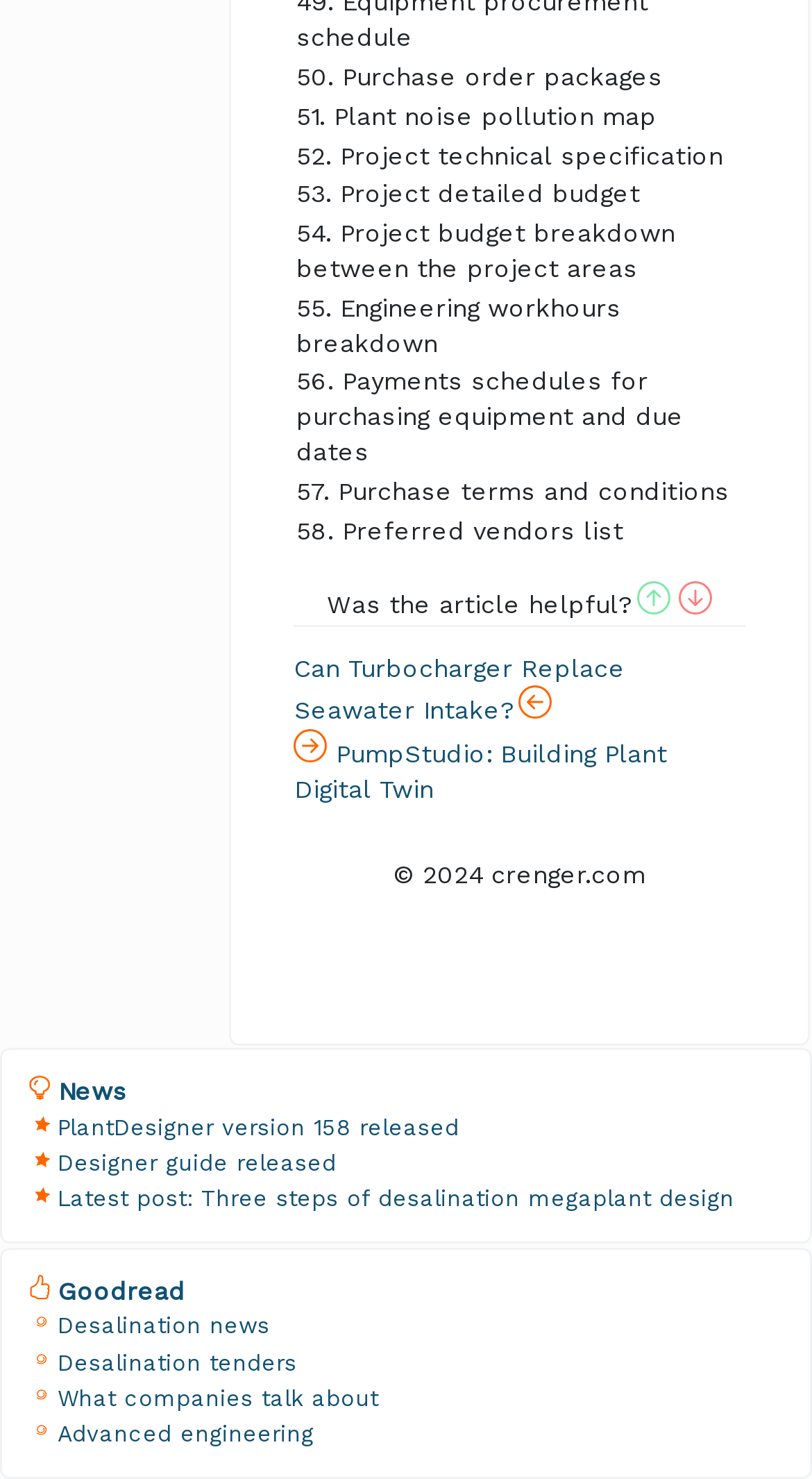Pinpoint the bounding box coordinates of the element you need to click to execute the following instruction: "View 'PlantDesigner version 158 released'". The bounding box should be represented by four float numbers between 0 and 1, in the format [left, top, right, bottom].

[0.033, 0.75, 0.967, 0.774]